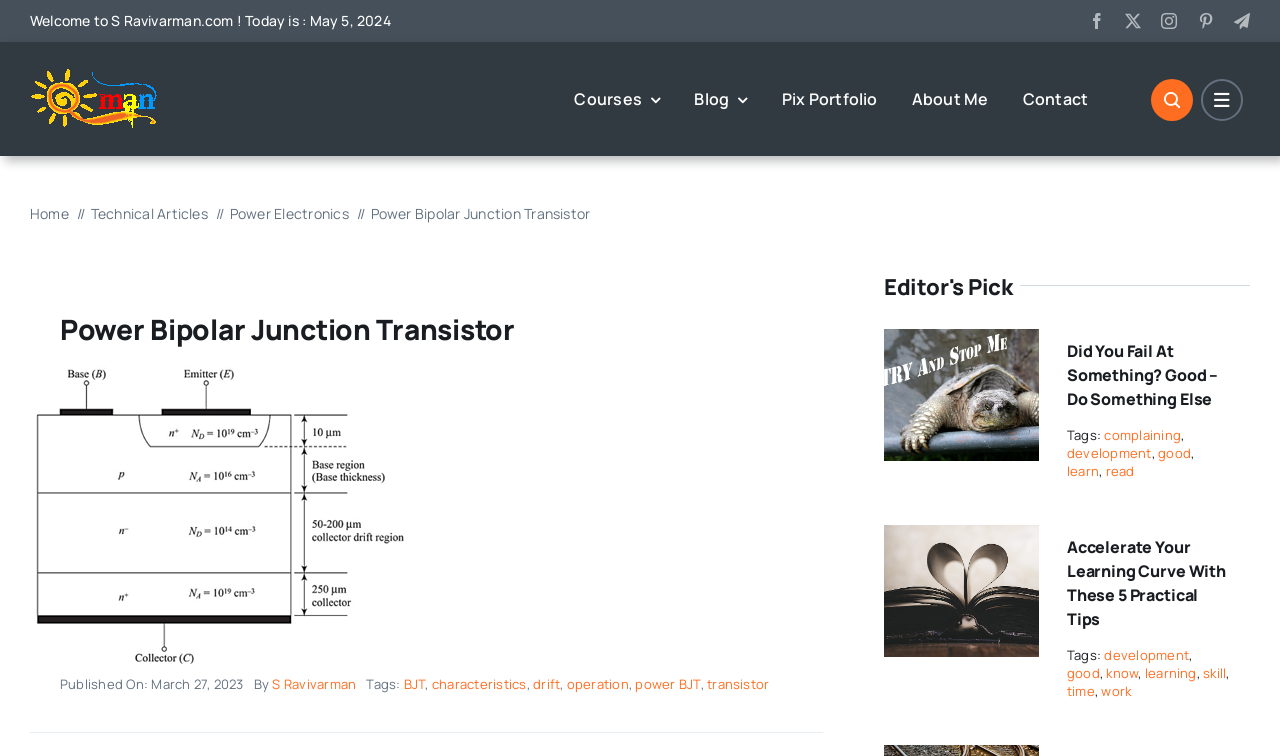Identify the bounding box coordinates of the area that should be clicked in order to complete the given instruction: "Read the article about 'Power Bipolar Junction Transistor'". The bounding box coordinates should be four float numbers between 0 and 1, i.e., [left, top, right, bottom].

[0.047, 0.412, 0.62, 0.46]